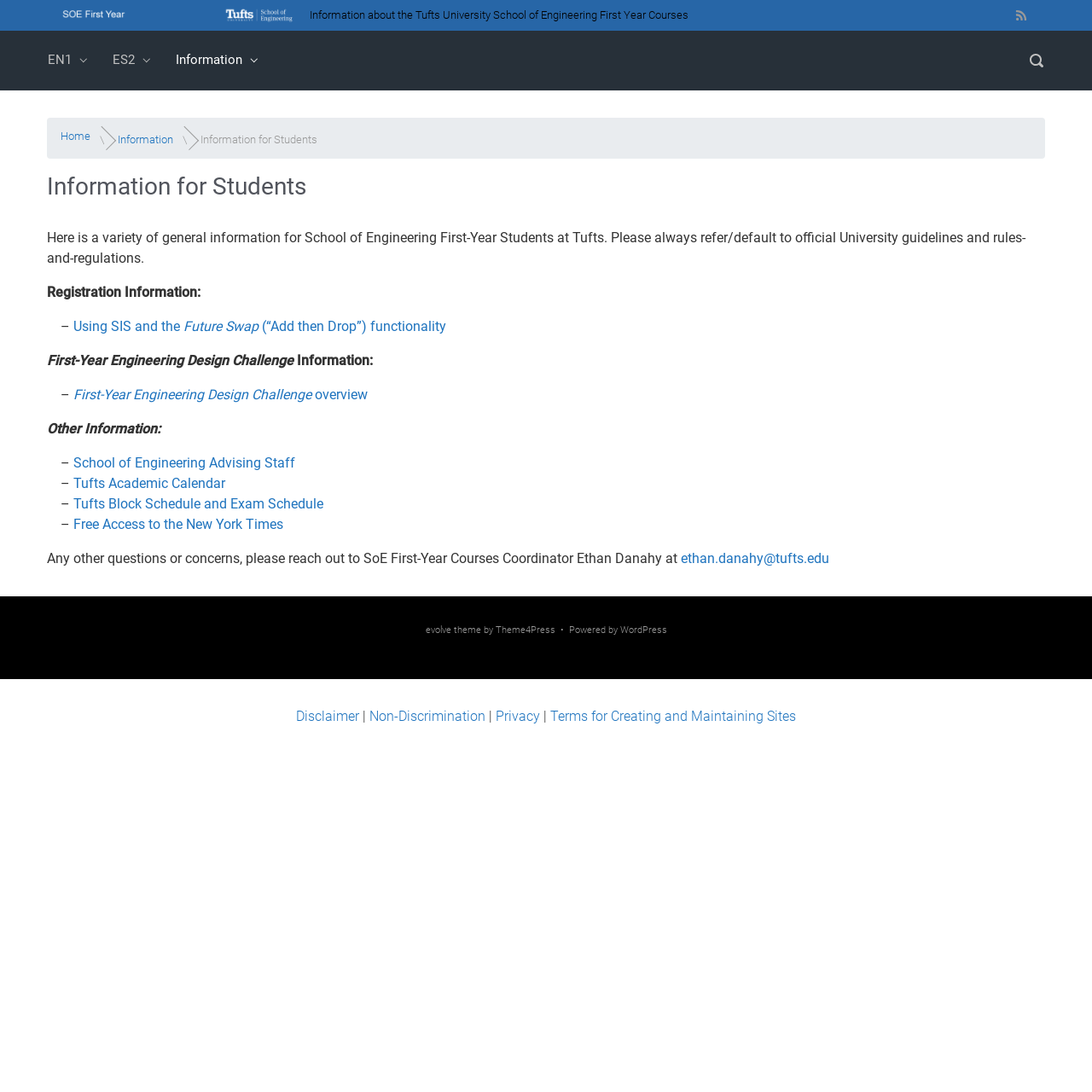Respond to the question below with a single word or phrase:
What is the purpose of this webpage?

Information for Students